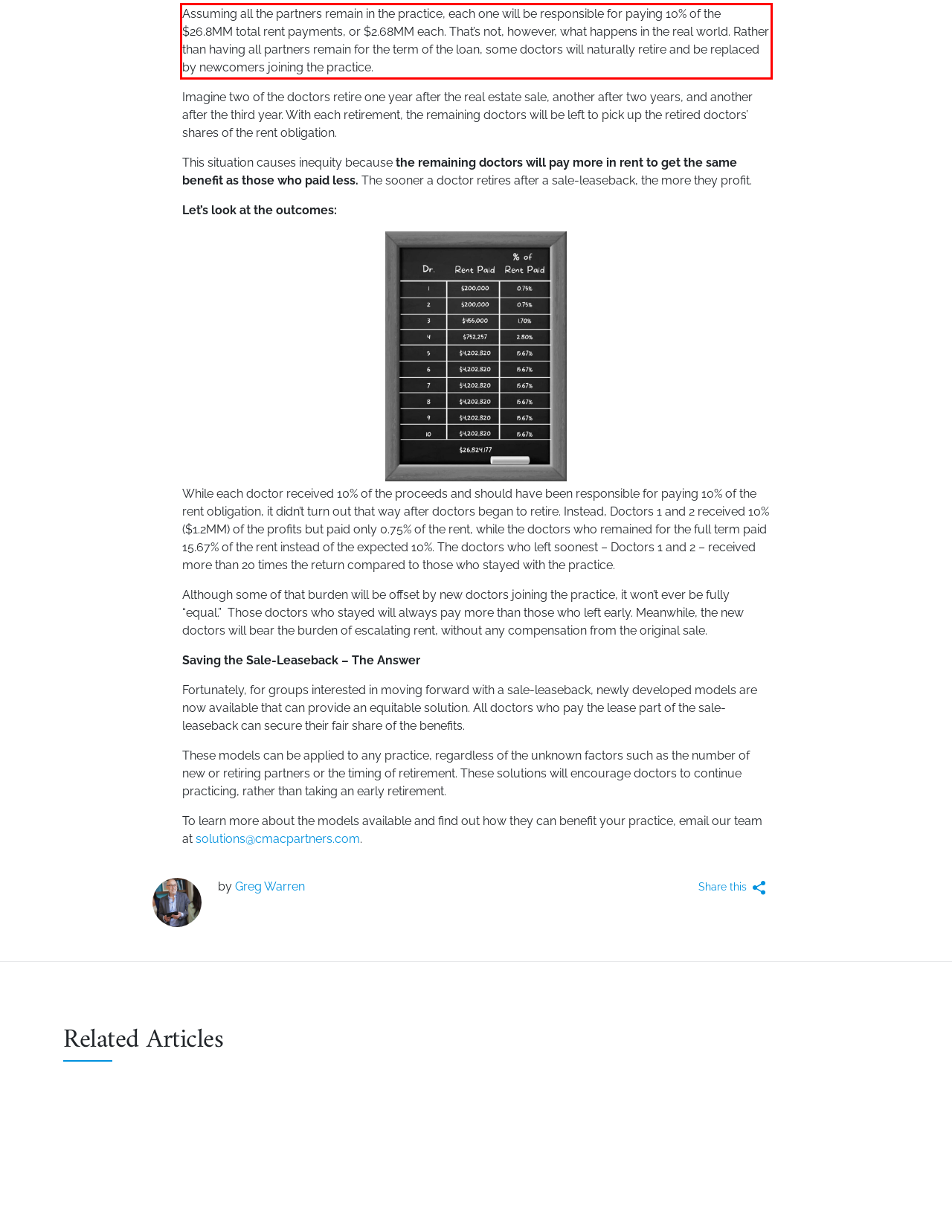Please examine the webpage screenshot containing a red bounding box and use OCR to recognize and output the text inside the red bounding box.

Assuming all the partners remain in the practice, each one will be responsible for paying 10% of the $26.8MM total rent payments, or $2.68MM each. That’s not, however, what happens in the real world. Rather than having all partners remain for the term of the loan, some doctors will naturally retire and be replaced by newcomers joining the practice.